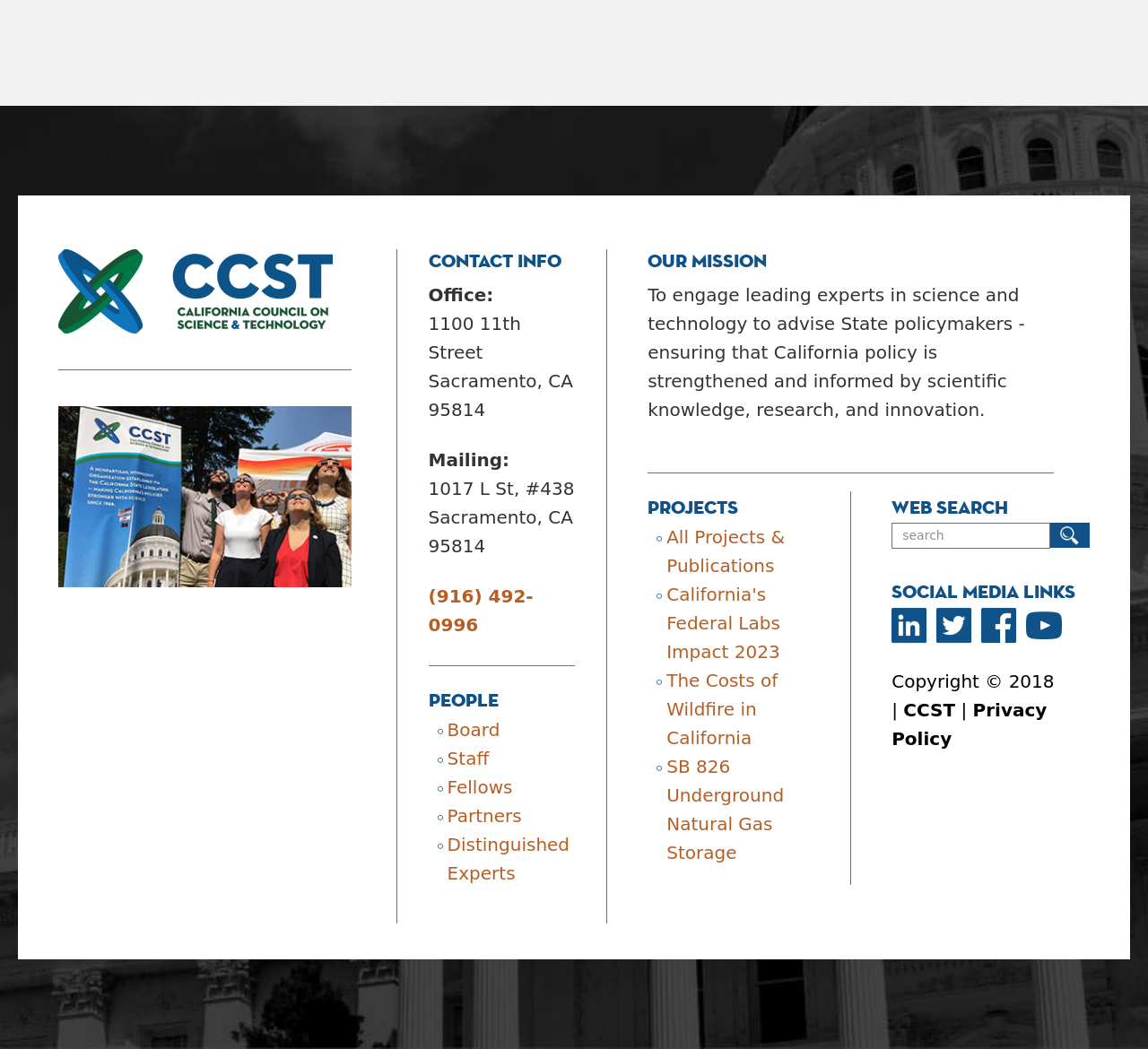Look at the image and give a detailed response to the following question: What is the name of the program under 'People'?

The names of the programs under 'People' can be found in the links listed below the 'People' heading. They are 'Board', 'Staff', 'Fellows', 'Partners', and 'Distinguished Experts'.